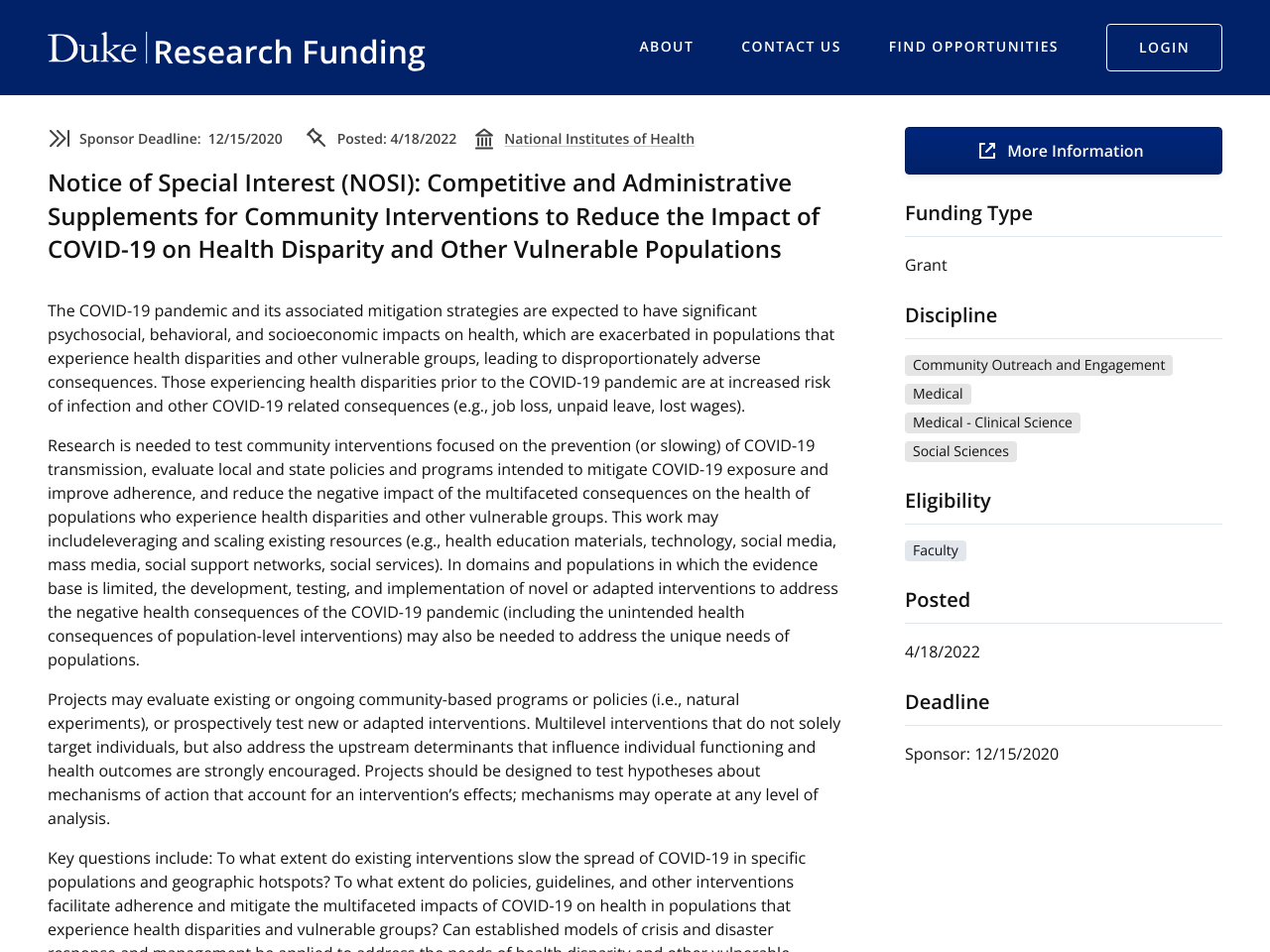Determine the bounding box coordinates for the area that should be clicked to carry out the following instruction: "Visit the 'National Institutes of Health' website".

[0.397, 0.135, 0.547, 0.157]